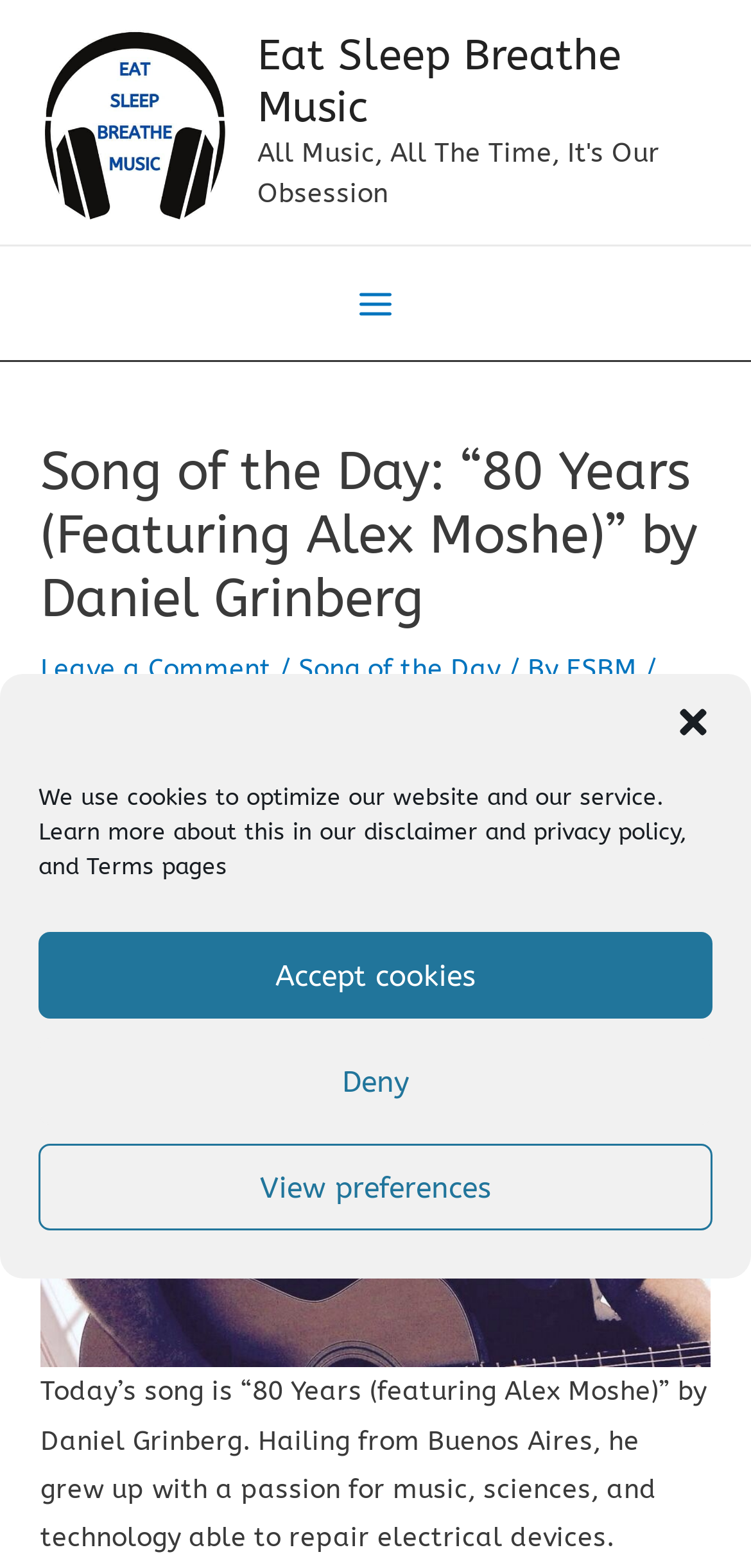Please provide a comprehensive response to the question below by analyzing the image: 
What is the feature of the song?

The answer can be found in the heading 'Song of the Day: “80 Years (Featuring Alex Moshe)” by Daniel Grinberg' which is located in the main content area of the webpage.